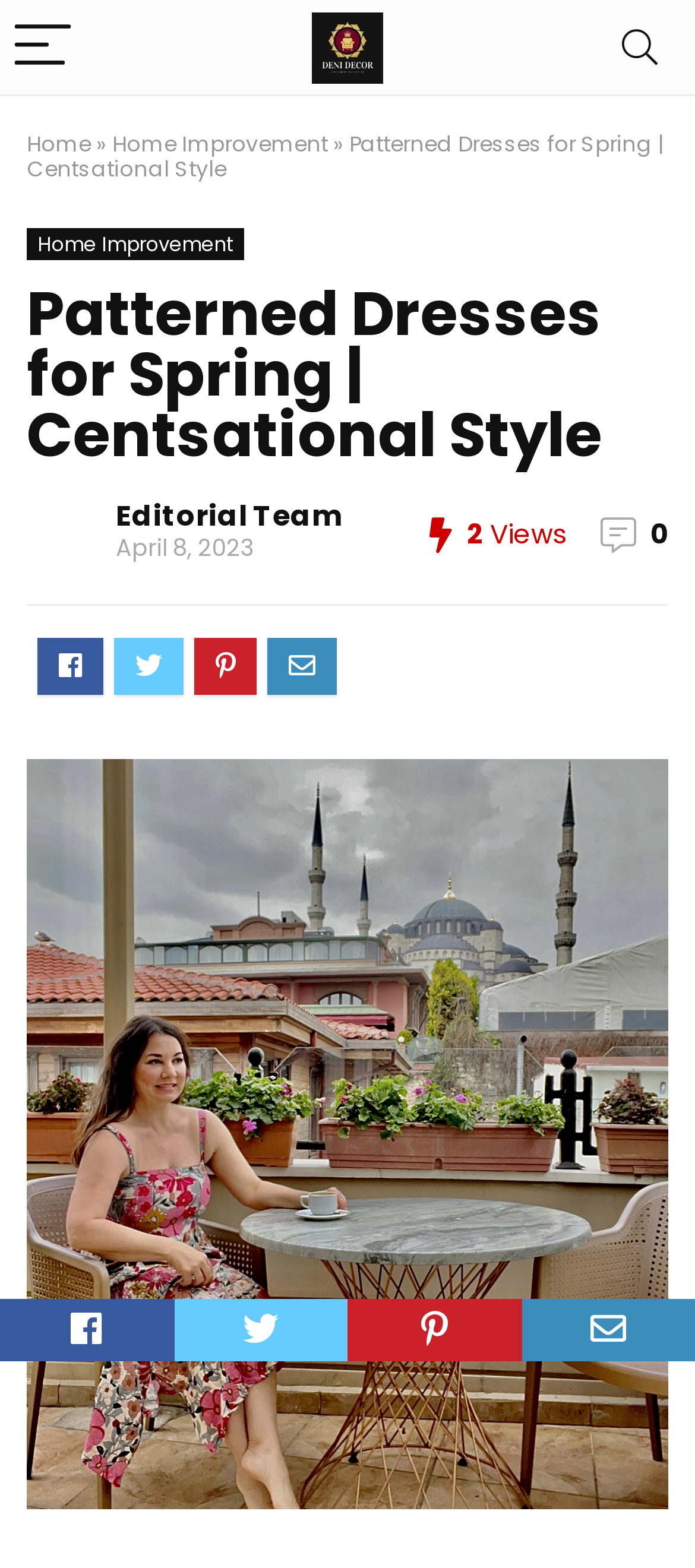Predict the bounding box for the UI component with the following description: "Home".

[0.038, 0.082, 0.131, 0.101]